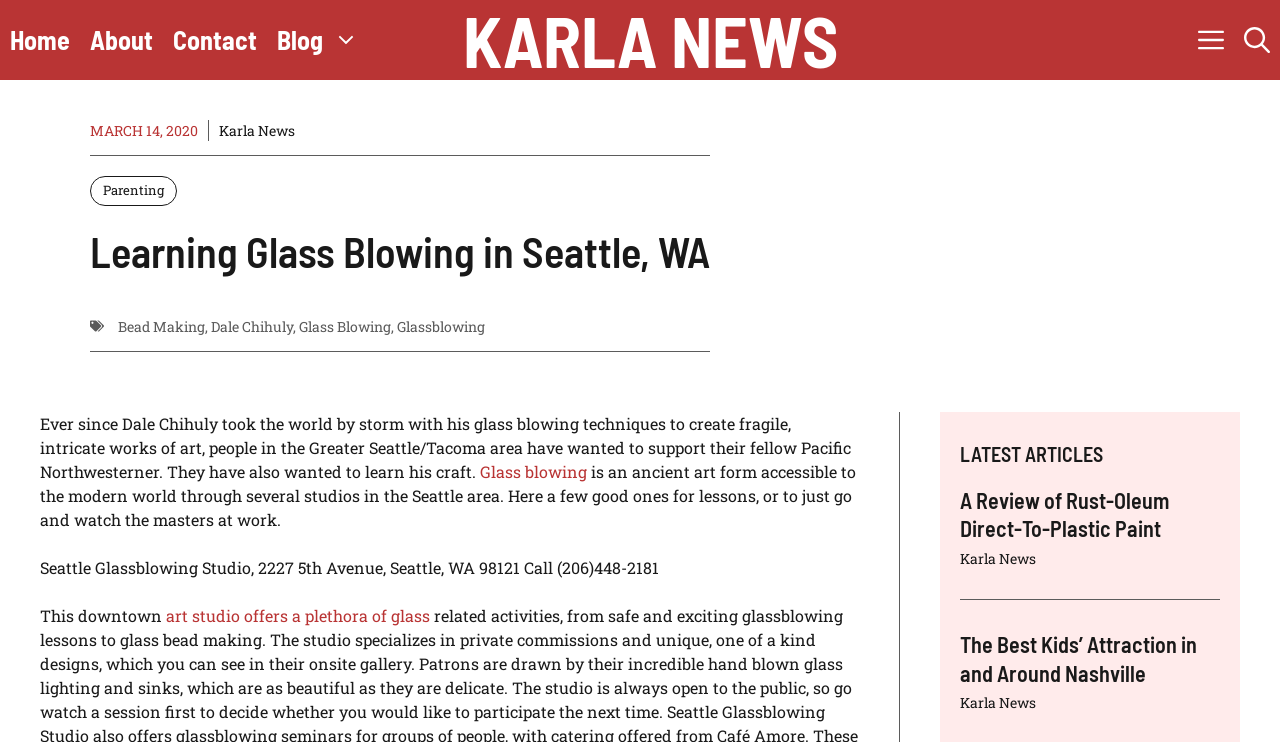Provide a one-word or short-phrase answer to the question:
How many links are there in the navigation menu?

5